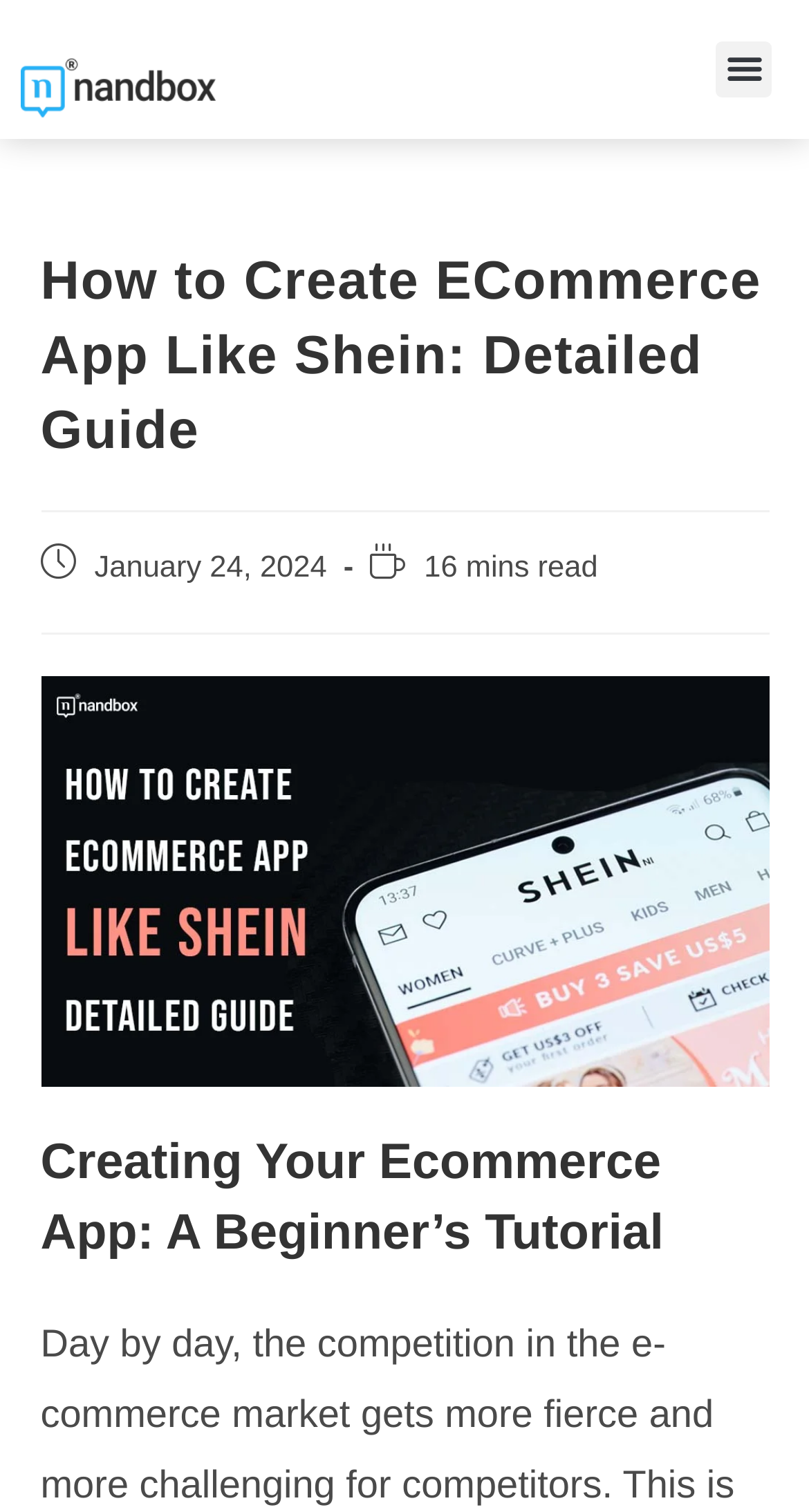Using a single word or phrase, answer the following question: 
What is the title of the tutorial?

Creating Your Ecommerce App: A Beginner’s Tutorial